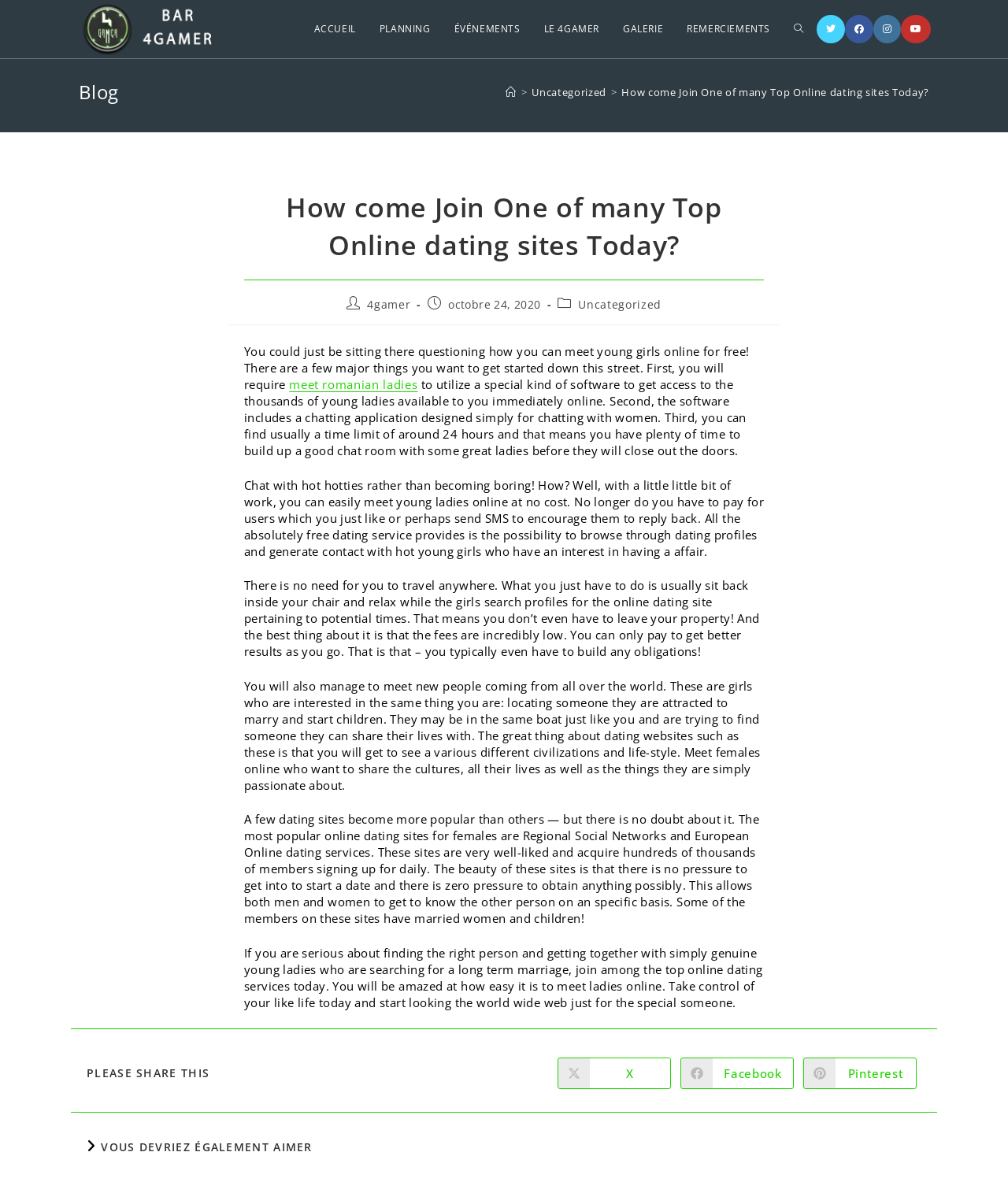Kindly determine the bounding box coordinates for the clickable area to achieve the given instruction: "click on HOME".

None